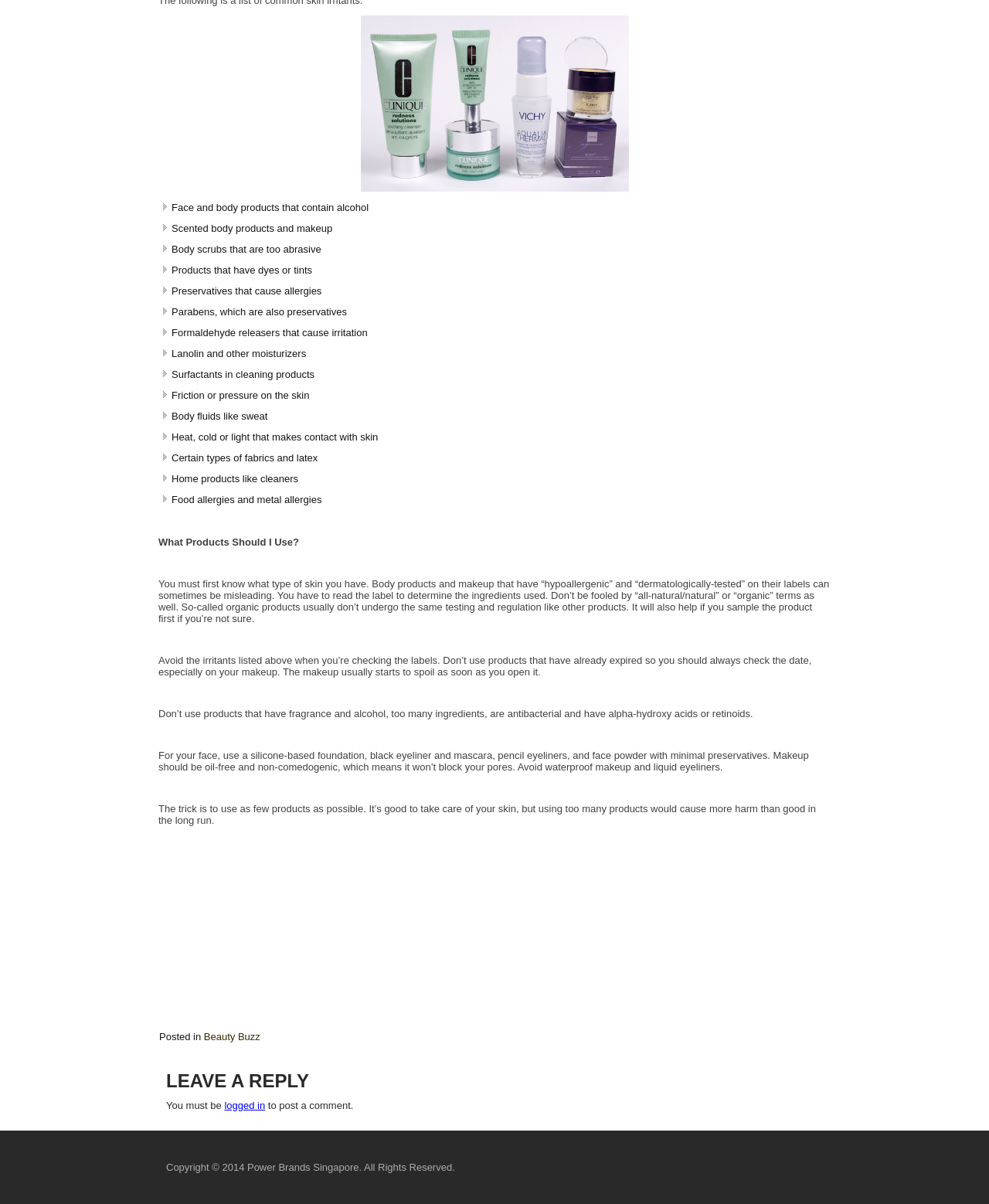What should be checked on makeup products?
Look at the image and construct a detailed response to the question.

The webpage advises to always check the expiration date on makeup products, especially after opening, as they can spoil and cause irritation.